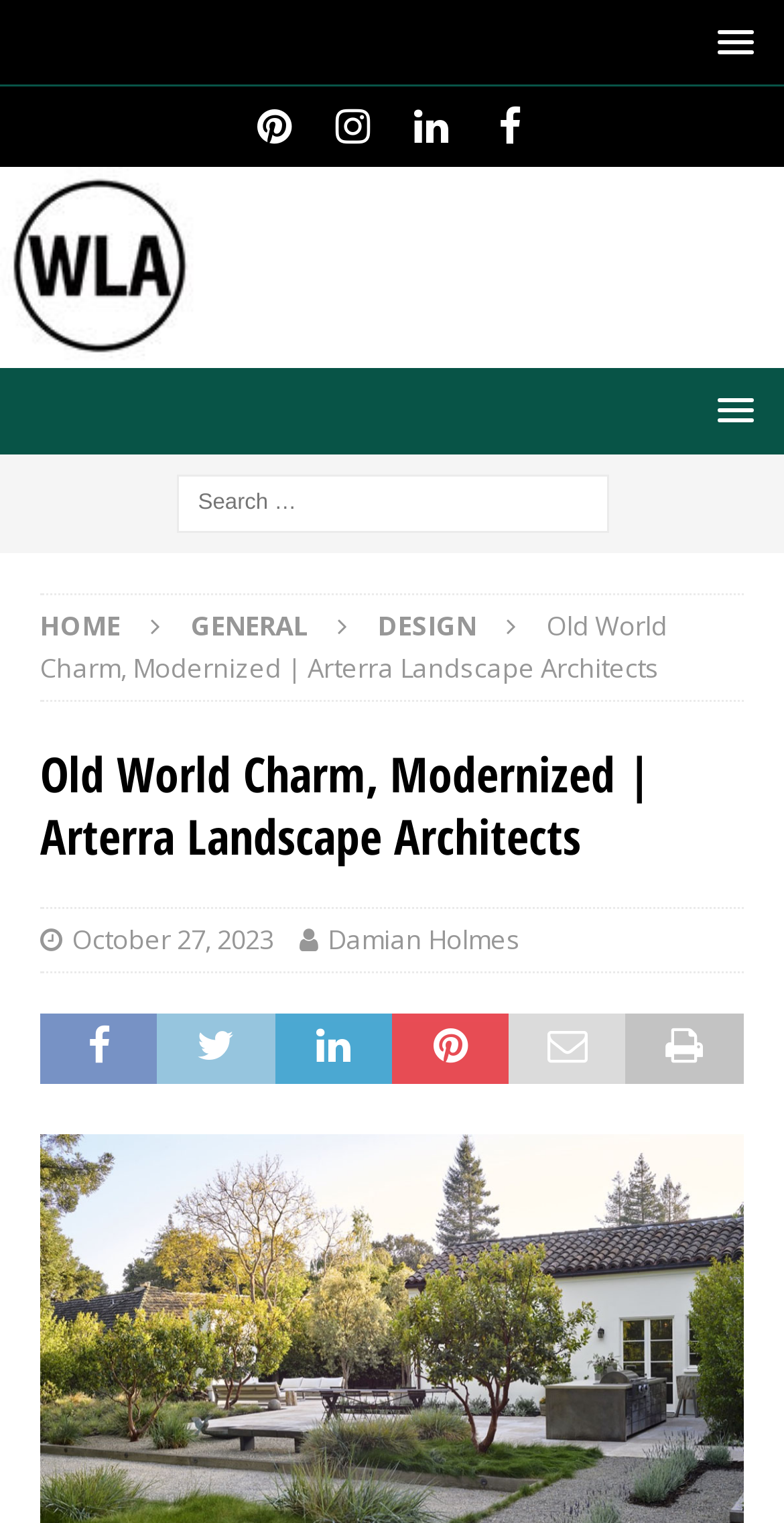Find the bounding box coordinates for the area that must be clicked to perform this action: "Visit Pinterest".

[0.305, 0.057, 0.395, 0.11]